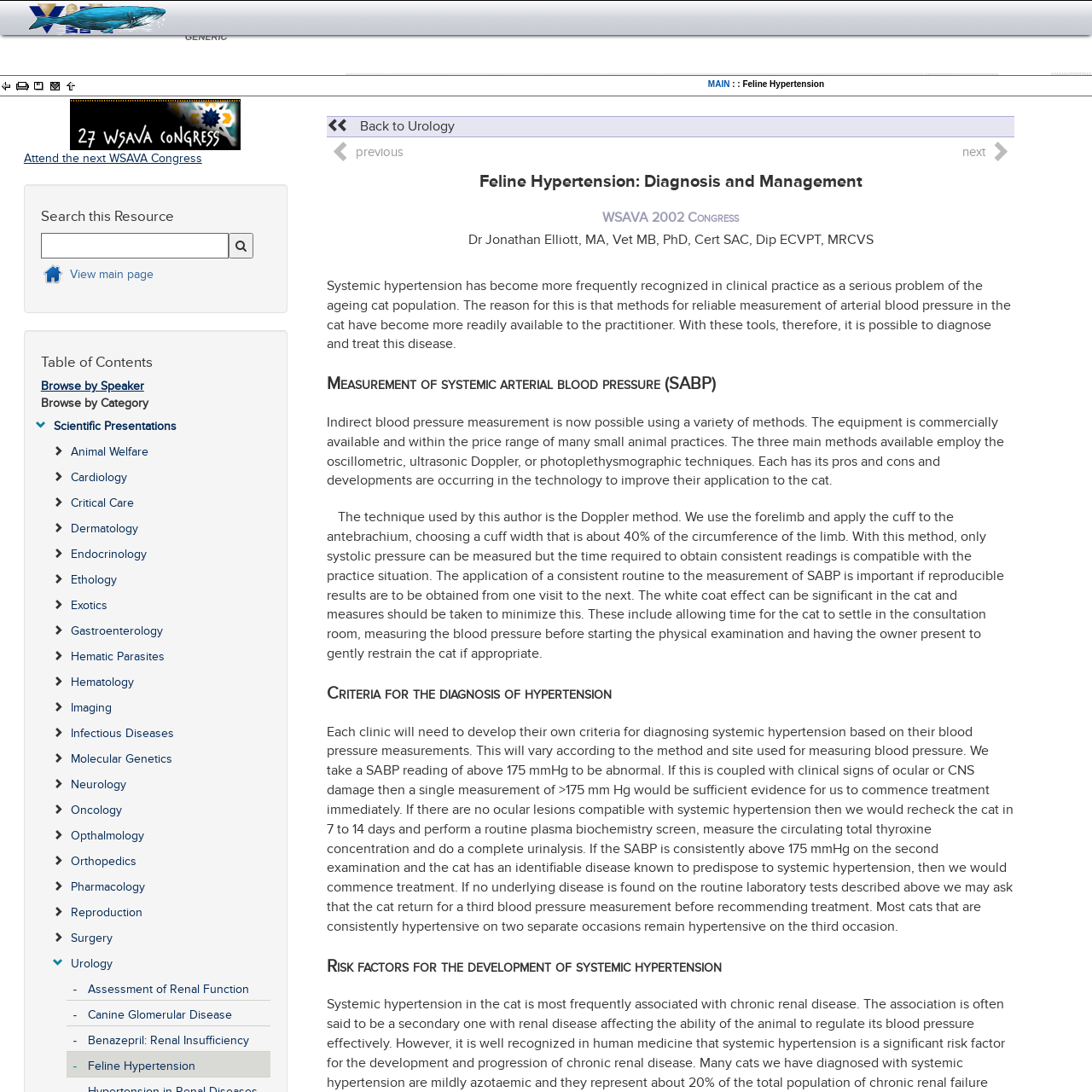Please answer the following query using a single word or phrase: 
What is the method used for measuring blood pressure?

Doppler method